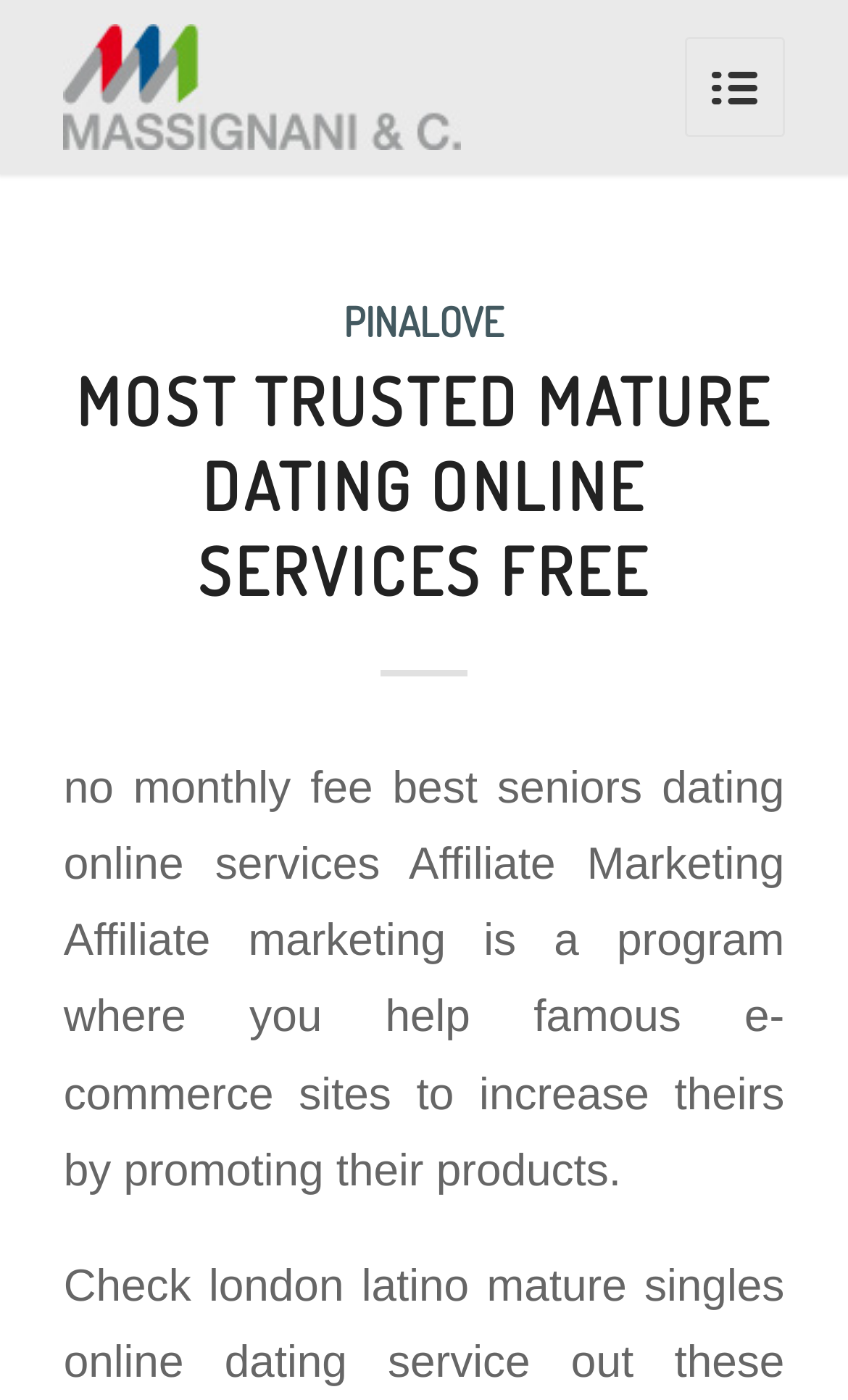Find the main header of the webpage and produce its text content.

﻿MOST TRUSTED MATURE DATING ONLINE SERVICES FREE